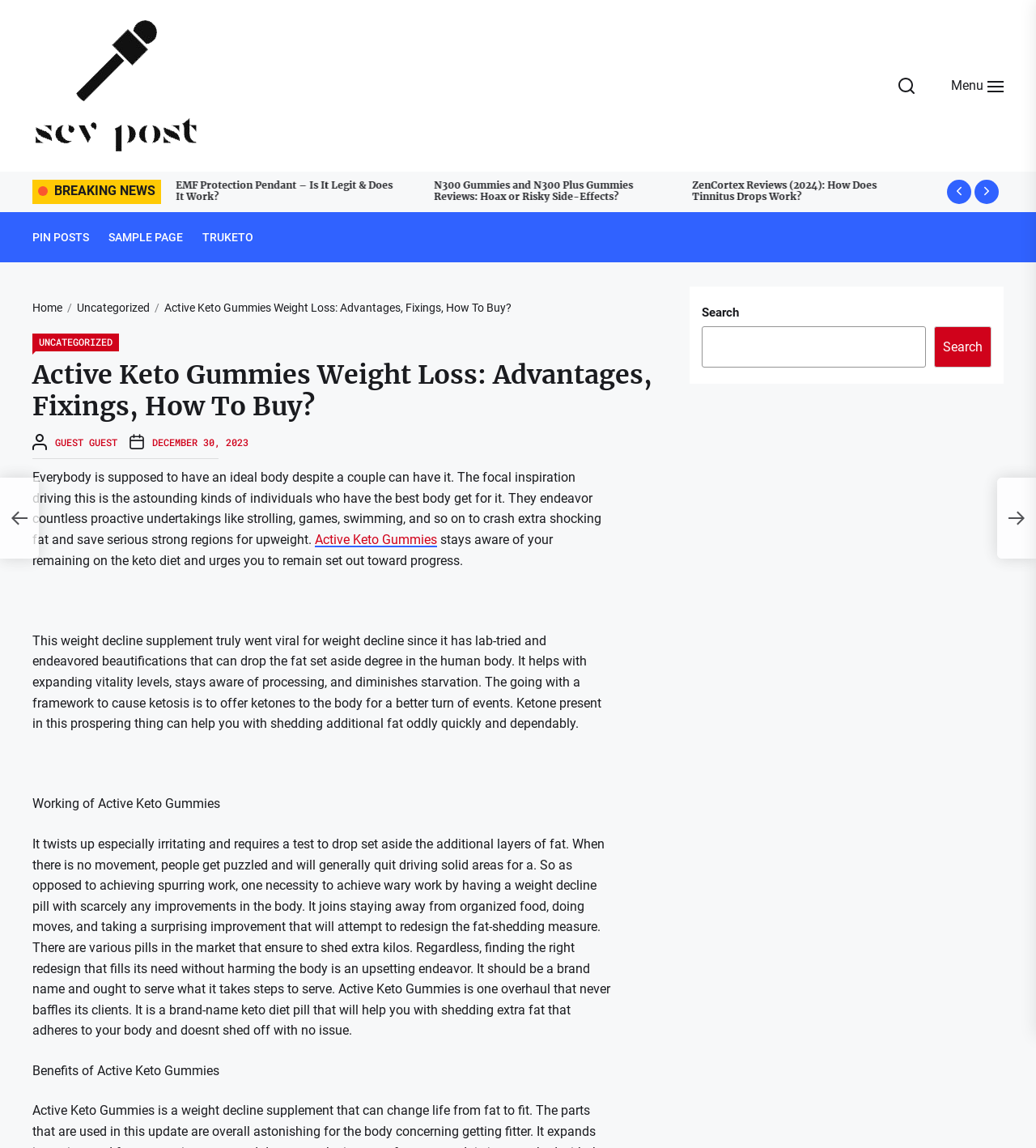Given the element description "December 30, 2023", identify the bounding box of the corresponding UI element.

[0.147, 0.378, 0.24, 0.392]